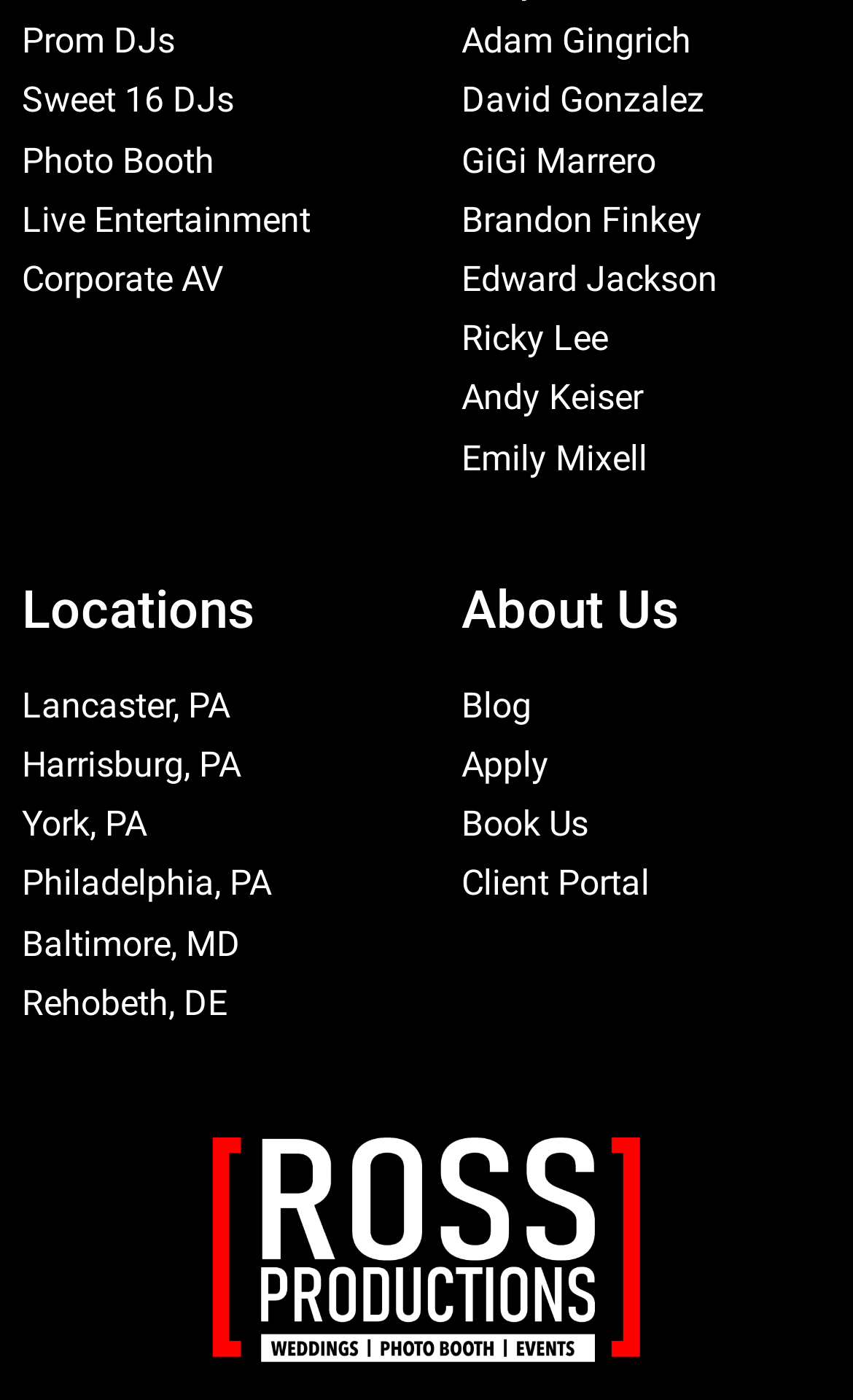Please find the bounding box coordinates of the element that needs to be clicked to perform the following instruction: "Contact us". The bounding box coordinates should be four float numbers between 0 and 1, represented as [left, top, right, bottom].

None